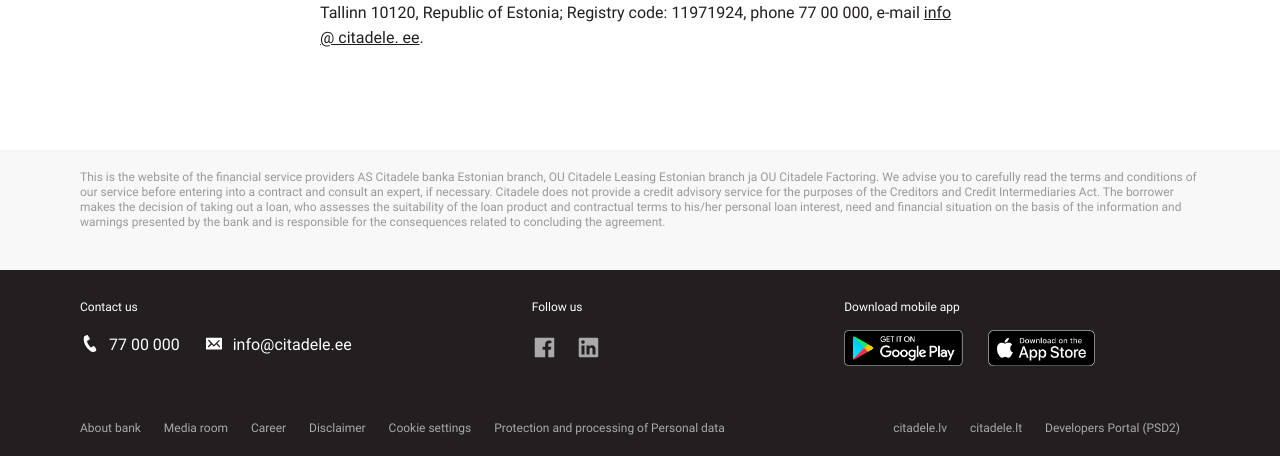What is the contact email?
Please give a detailed and thorough answer to the question, covering all relevant points.

The contact email can be found in the link element with OCR text 'info@citadele.ee' which is located below the 'Contact us' StaticText element.